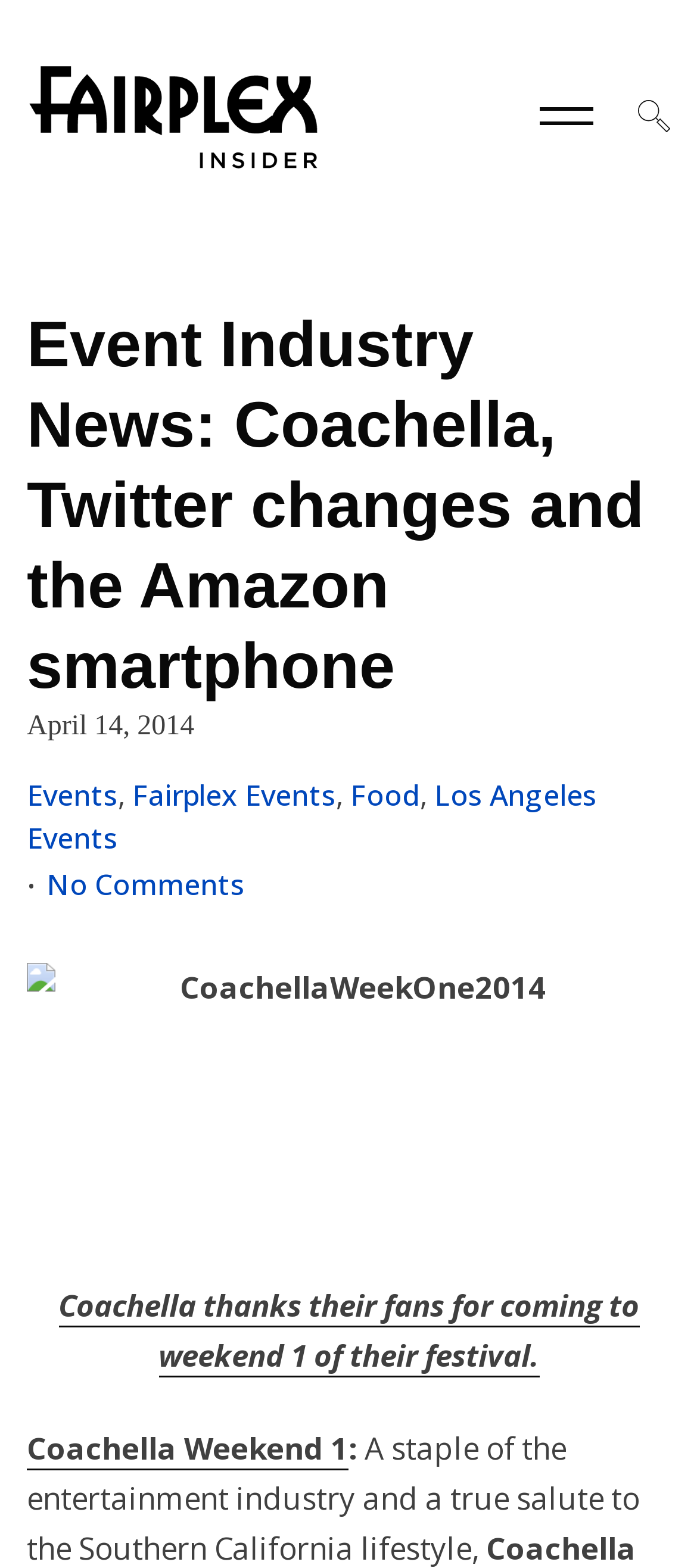What is the category of the article?
Answer the question with detailed information derived from the image.

I found the category of the article by reading the main heading element that says 'Event Industry News: Coachella, Twitter changes and the Amazon smartphone'.